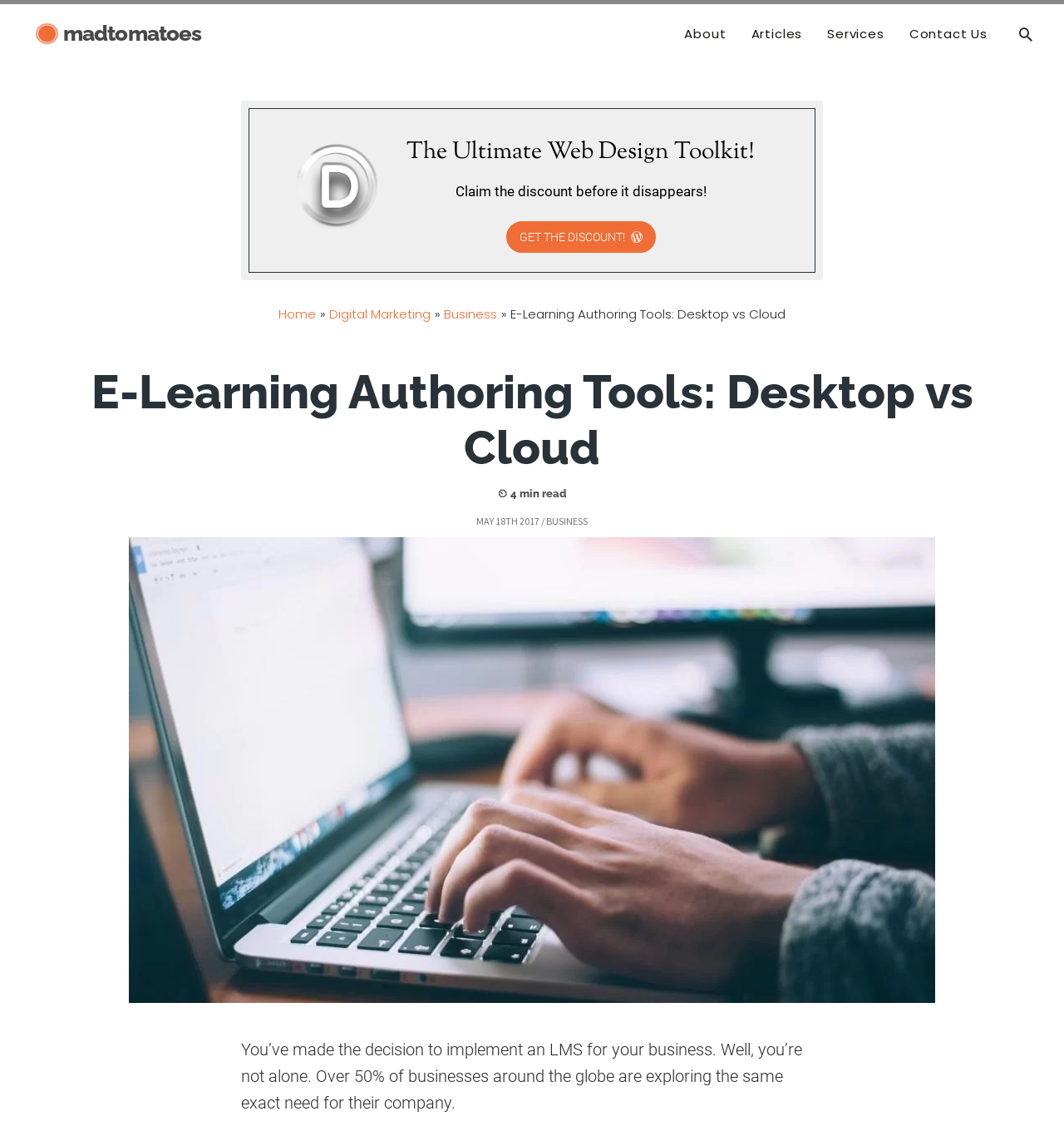What is the name of the company?
Please provide a comprehensive answer based on the visual information in the image.

The name of the company can be found in the top-left corner of the webpage, where the logo and the company name 'Mad Tomatoes' are displayed.